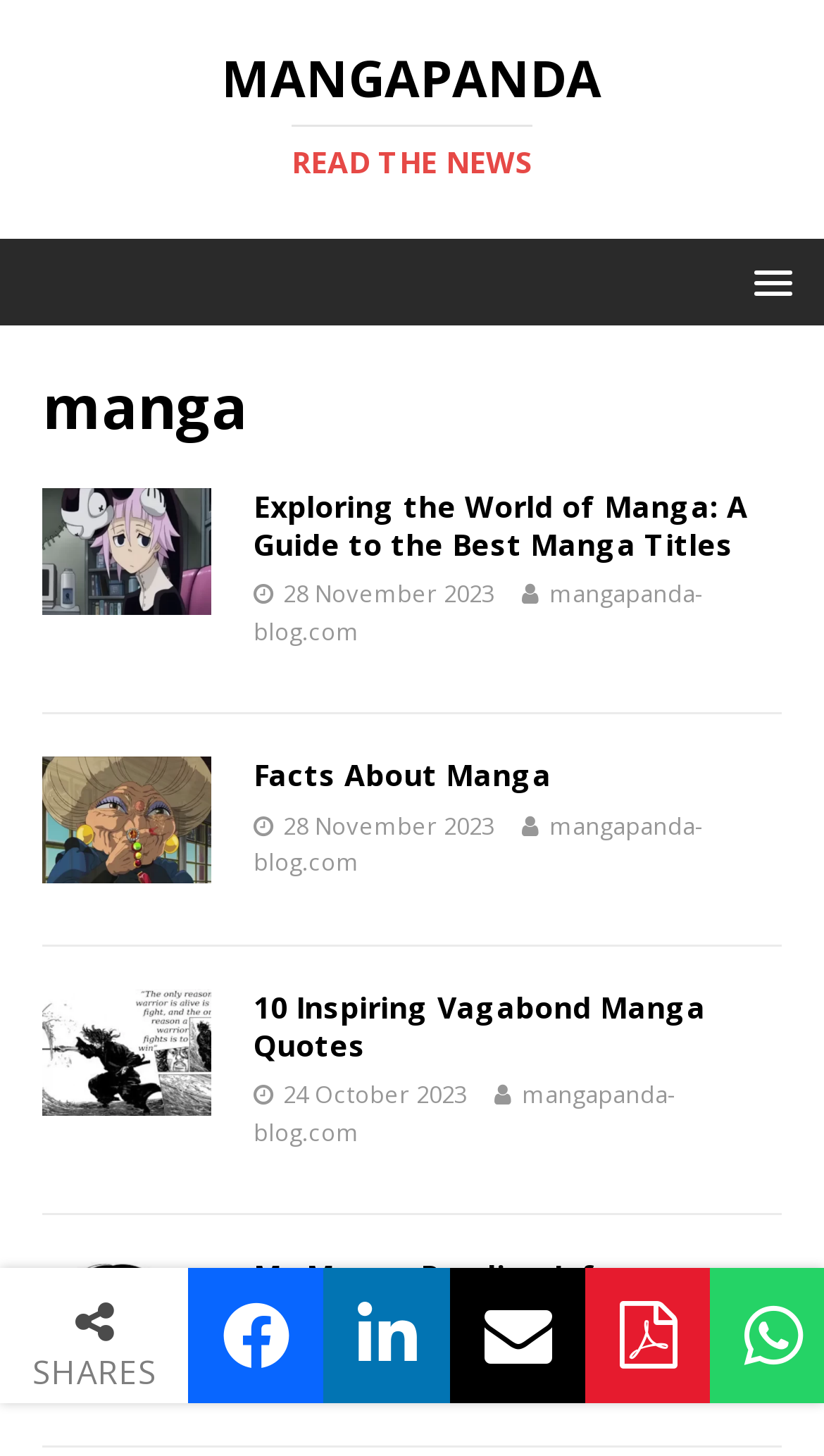Identify the bounding box coordinates of the clickable region necessary to fulfill the following instruction: "Share on social media". The bounding box coordinates should be four float numbers between 0 and 1, i.e., [left, top, right, bottom].

[0.229, 0.871, 0.393, 0.964]